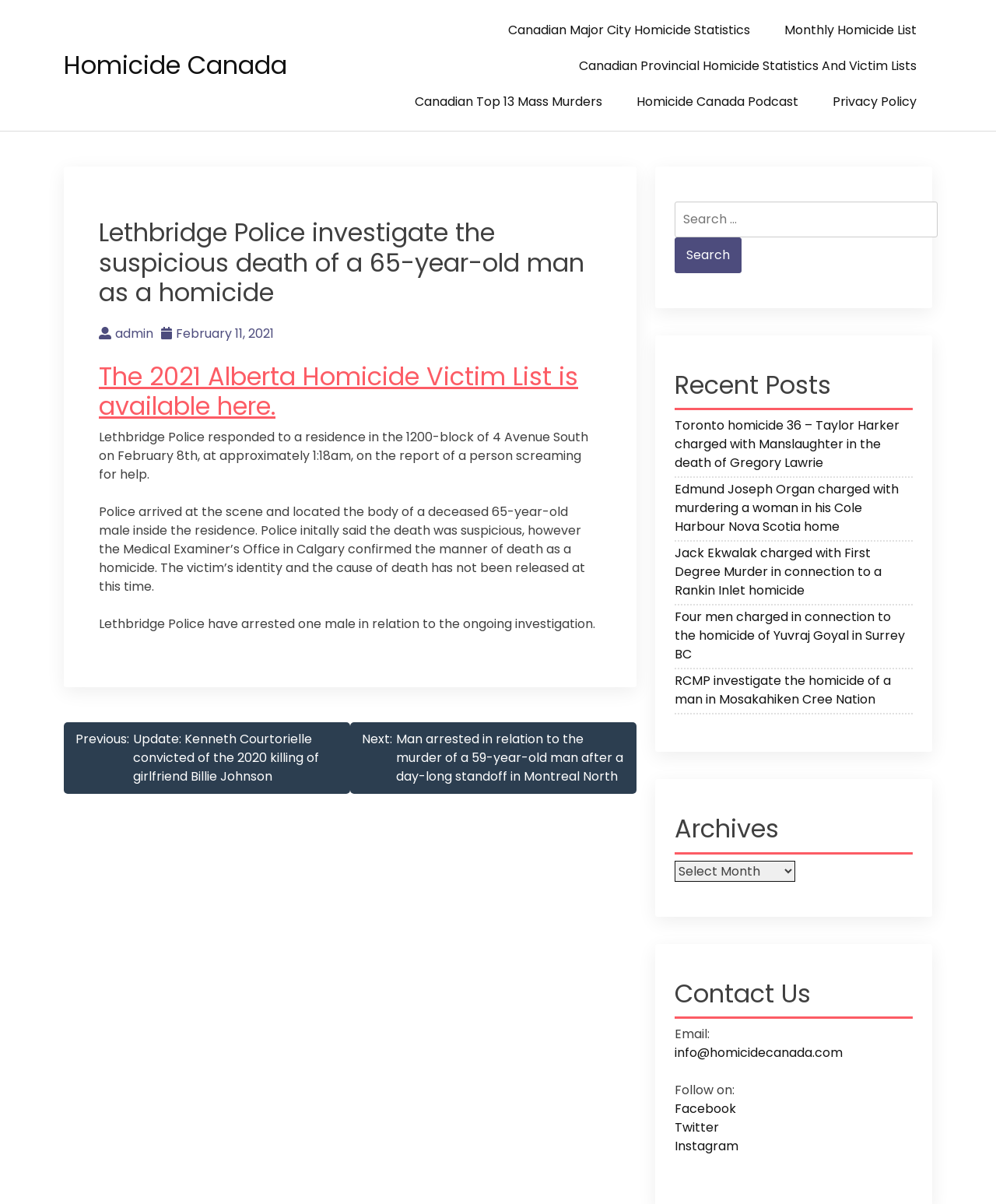Using the element description: "Twitter", determine the bounding box coordinates. The coordinates should be in the format [left, top, right, bottom], with values between 0 and 1.

[0.677, 0.929, 0.722, 0.944]